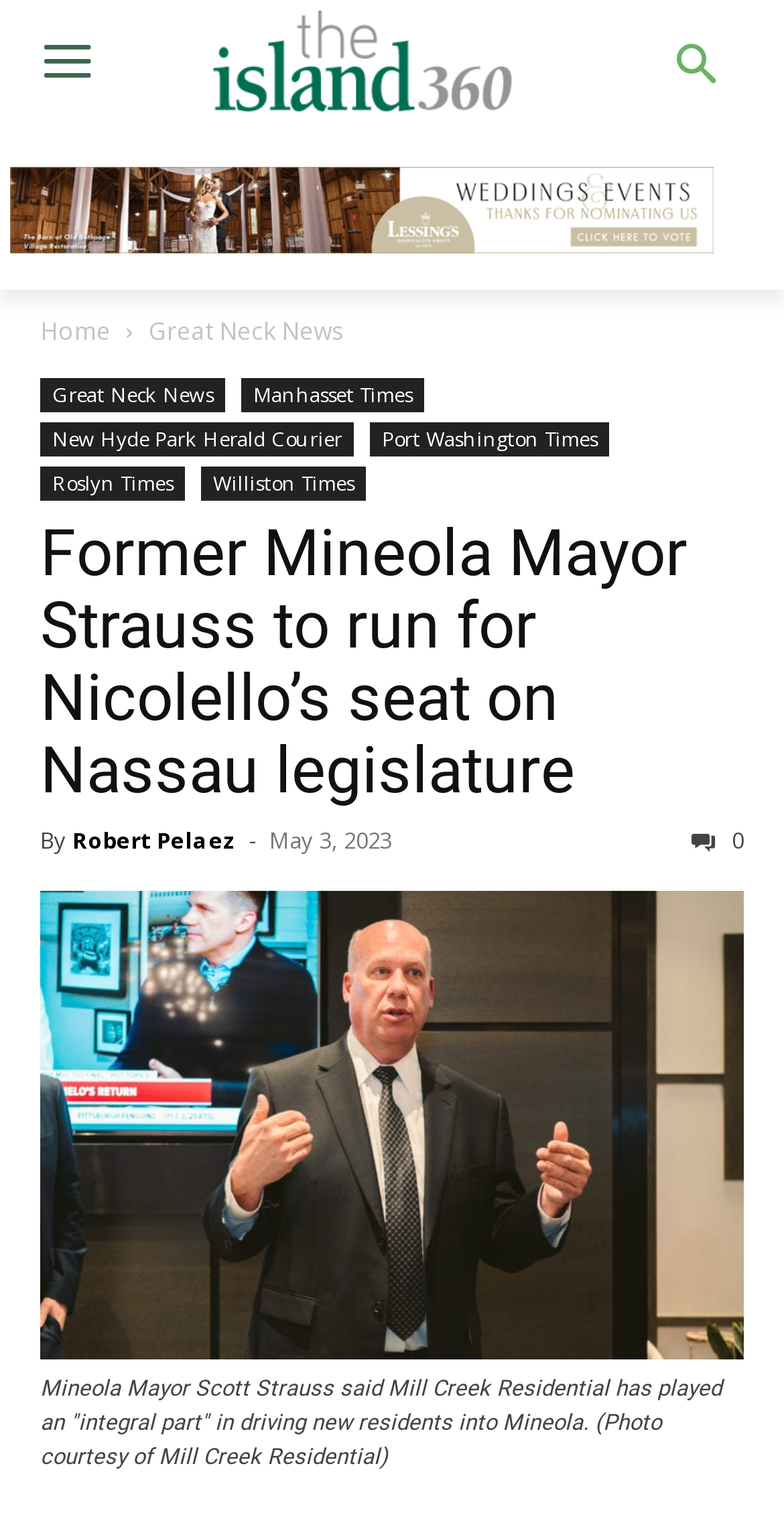Pinpoint the bounding box coordinates of the clickable element needed to complete the instruction: "View the article by Robert Pelaez". The coordinates should be provided as four float numbers between 0 and 1: [left, top, right, bottom].

[0.092, 0.54, 0.303, 0.56]